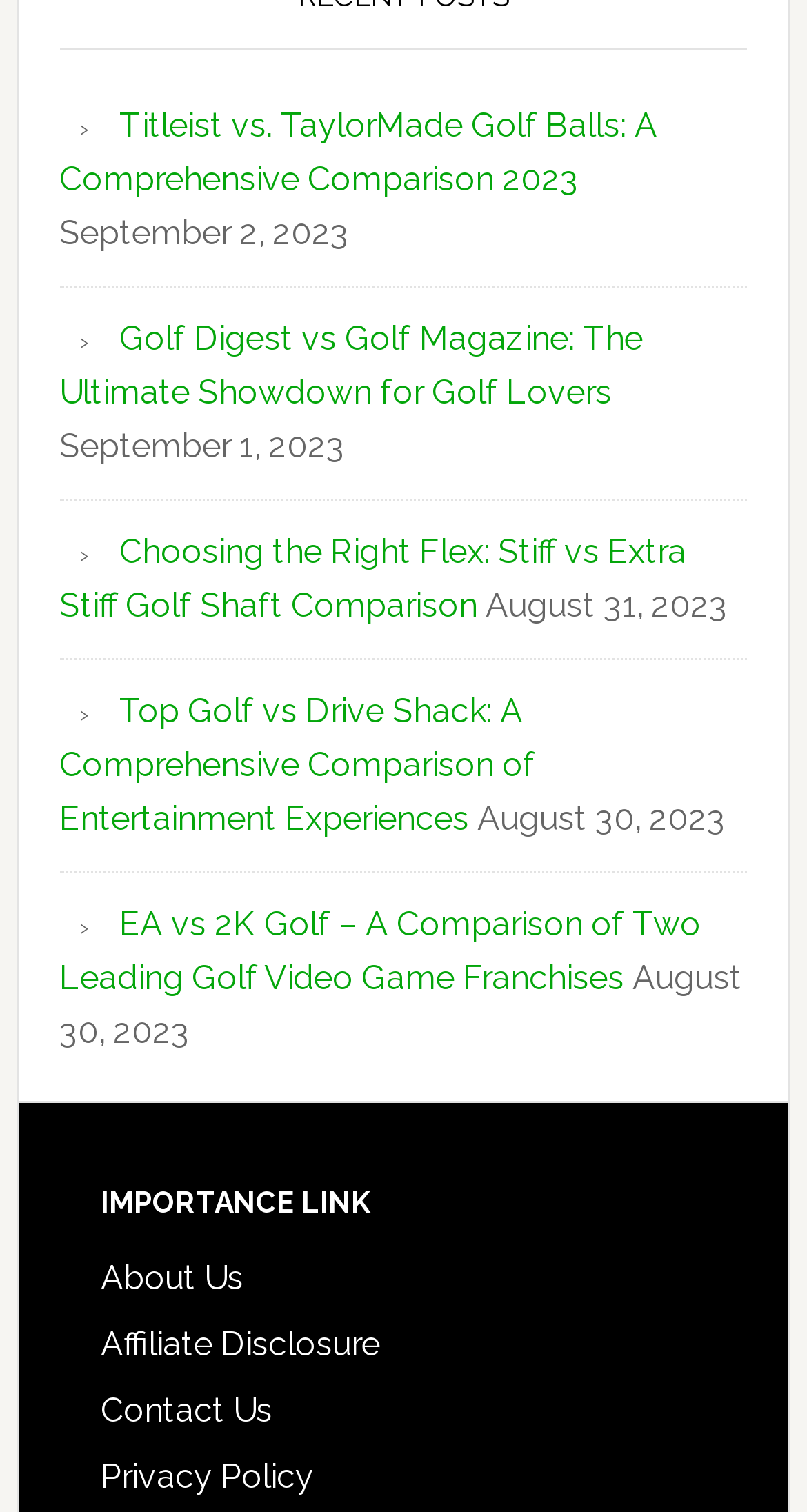Find and specify the bounding box coordinates that correspond to the clickable region for the instruction: "Learn about Choosing the Right Flex".

[0.074, 0.351, 0.851, 0.413]